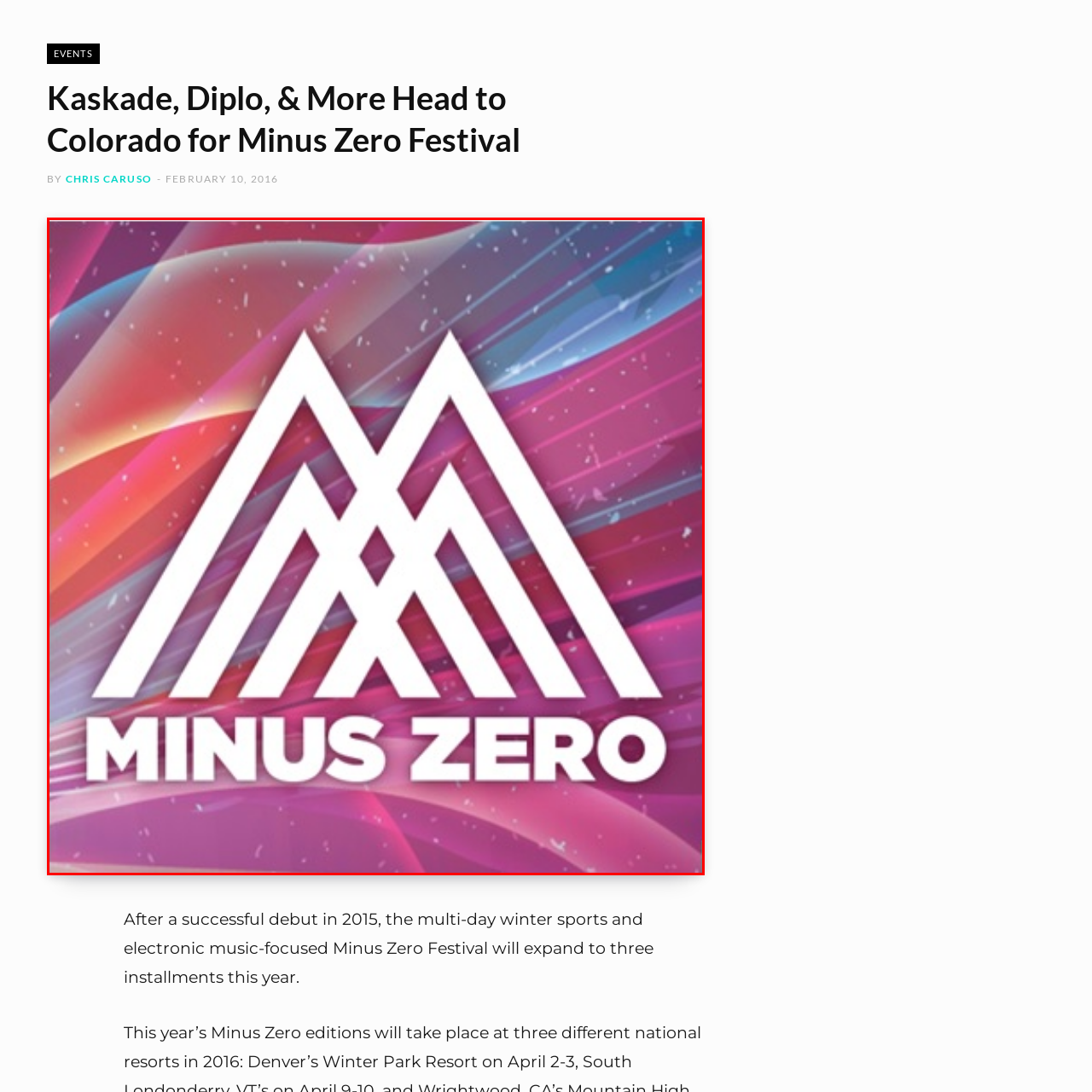Craft a comprehensive description of the image located inside the red boundary.

The image showcases the vibrant and dynamic logo for the Minus Zero Festival, a multi-day event that combines winter sports and electronic music. The logo features a stylized, geometric design representing peaks, symbolizing the festival's mountainous backdrop, alongside the bold text "MINUS ZERO" prominently displayed beneath it. The background is filled with rich gradient colors of pink, purple, and blue, coupled with abstract swirling patterns that evoke movement and energy, reflecting the festival's lively atmosphere. This eye-catching design encapsulates the essence of the Minus Zero Festival, celebrating its exciting return after a successful debut in 2015.